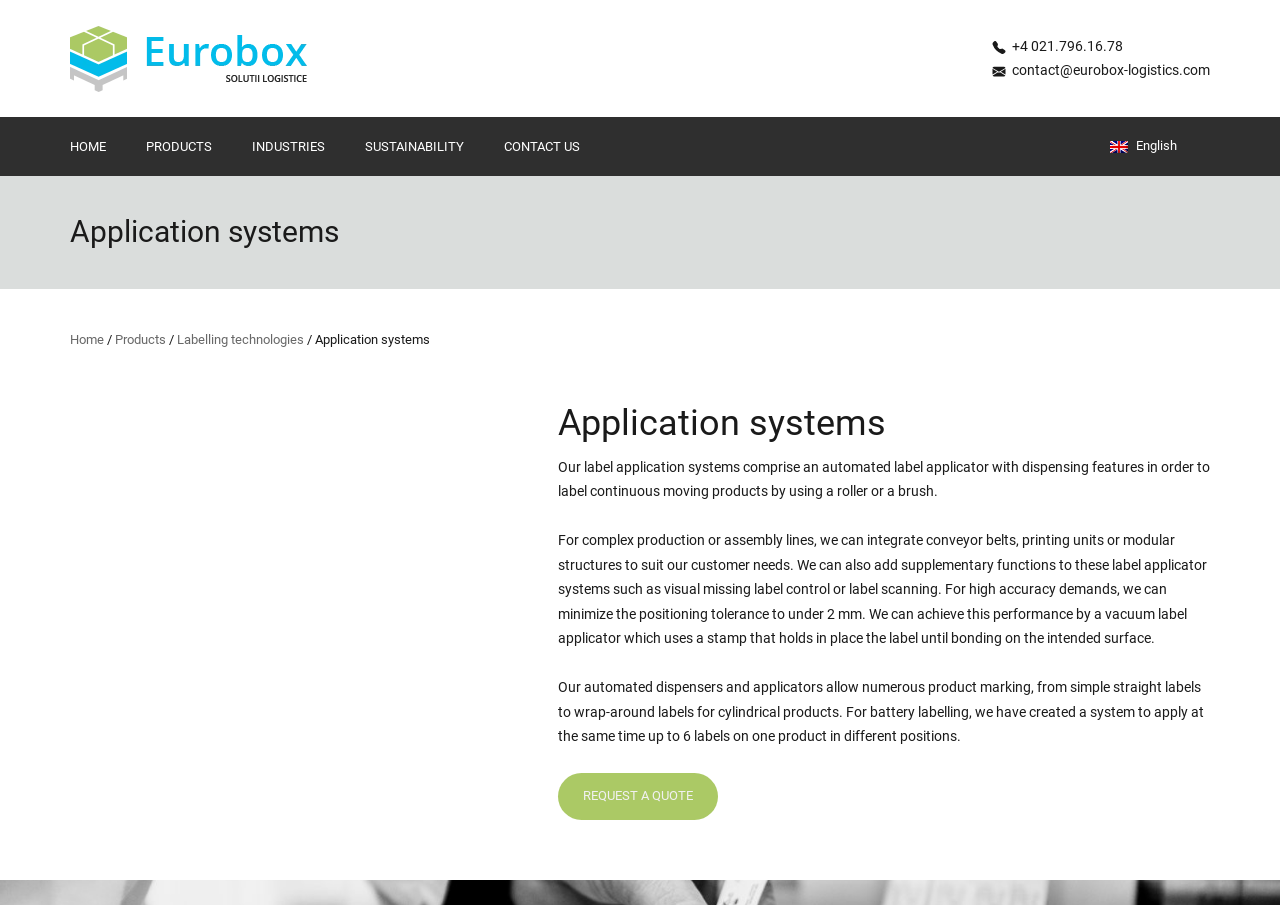Can you find the bounding box coordinates for the element that needs to be clicked to execute this instruction: "Click the Euro Labels logo"? The coordinates should be given as four float numbers between 0 and 1, i.e., [left, top, right, bottom].

[0.055, 0.026, 0.246, 0.103]